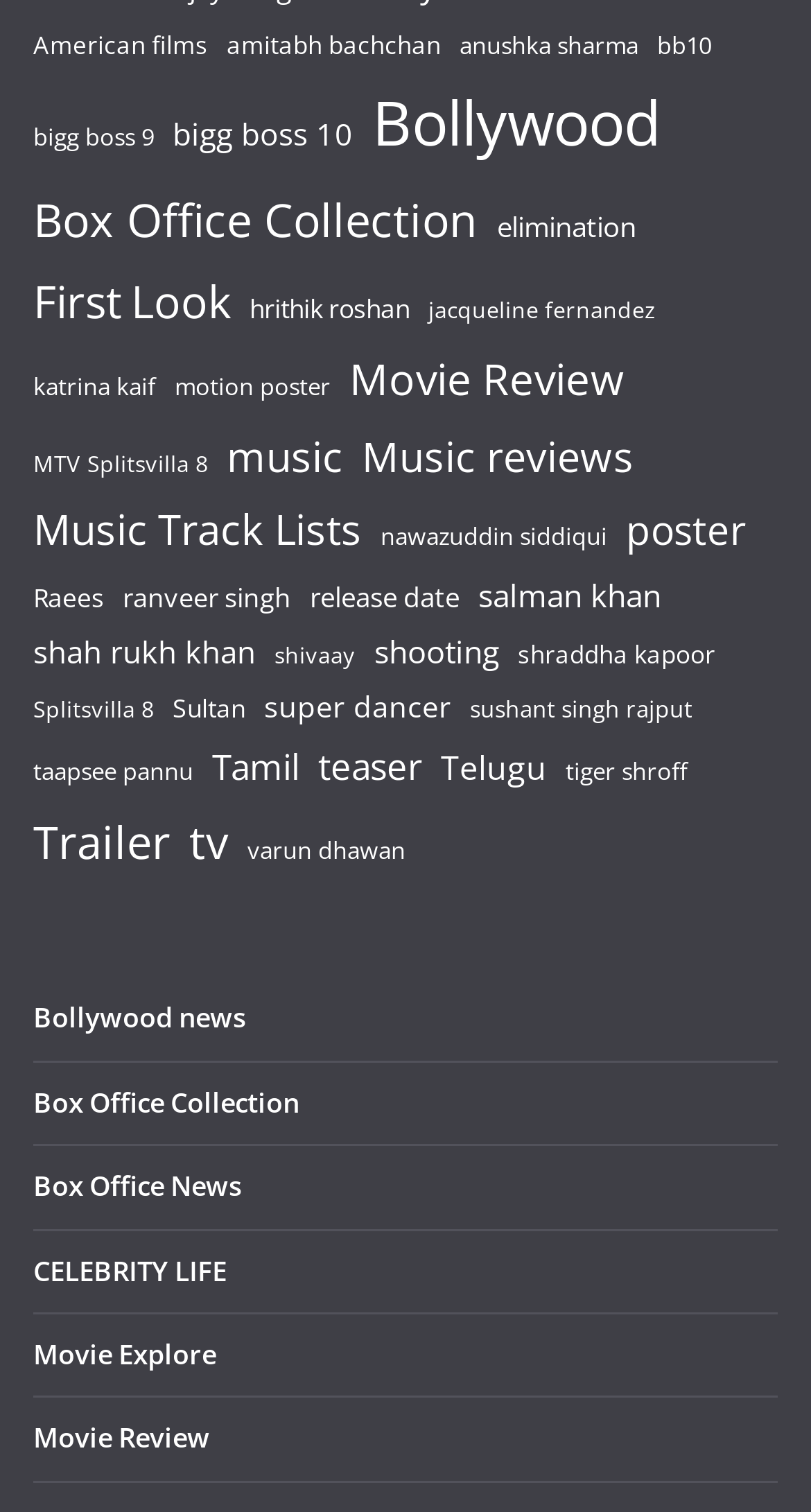How many music-related items are there?
Based on the visual information, provide a detailed and comprehensive answer.

I counted the number of items in the 'Music' link, which is 297.